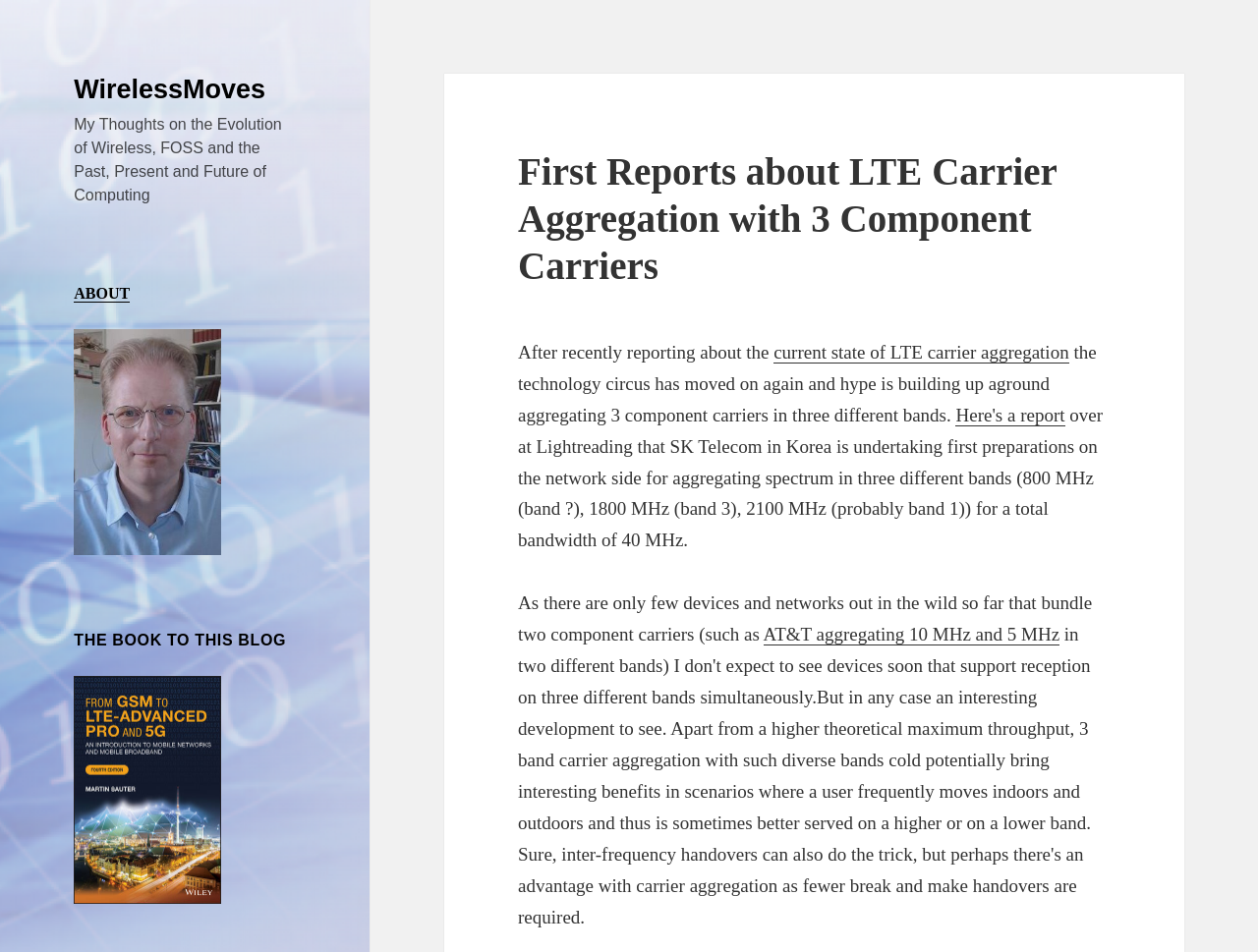Use the details in the image to answer the question thoroughly: 
What is the name of the blog?

The name of the blog can be found at the top of the webpage, where it says 'First Reports about LTE Carrier Aggregation with 3 Component Carriers – WirelessMoves'. The 'WirelessMoves' part is a link, indicating that it is the name of the blog.